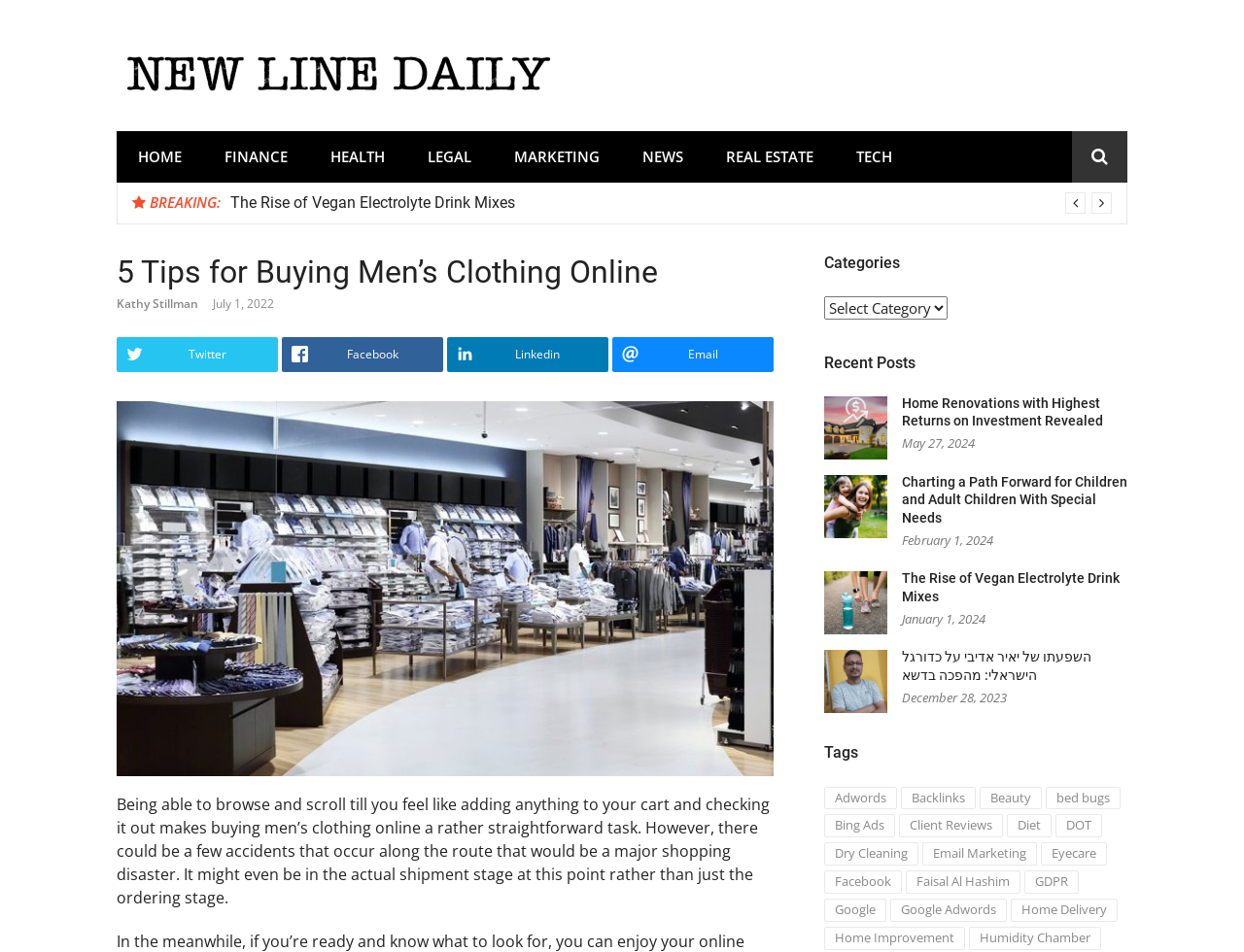Locate the bounding box coordinates of the item that should be clicked to fulfill the instruction: "Click on the 'Twitter' link".

[0.094, 0.354, 0.223, 0.391]